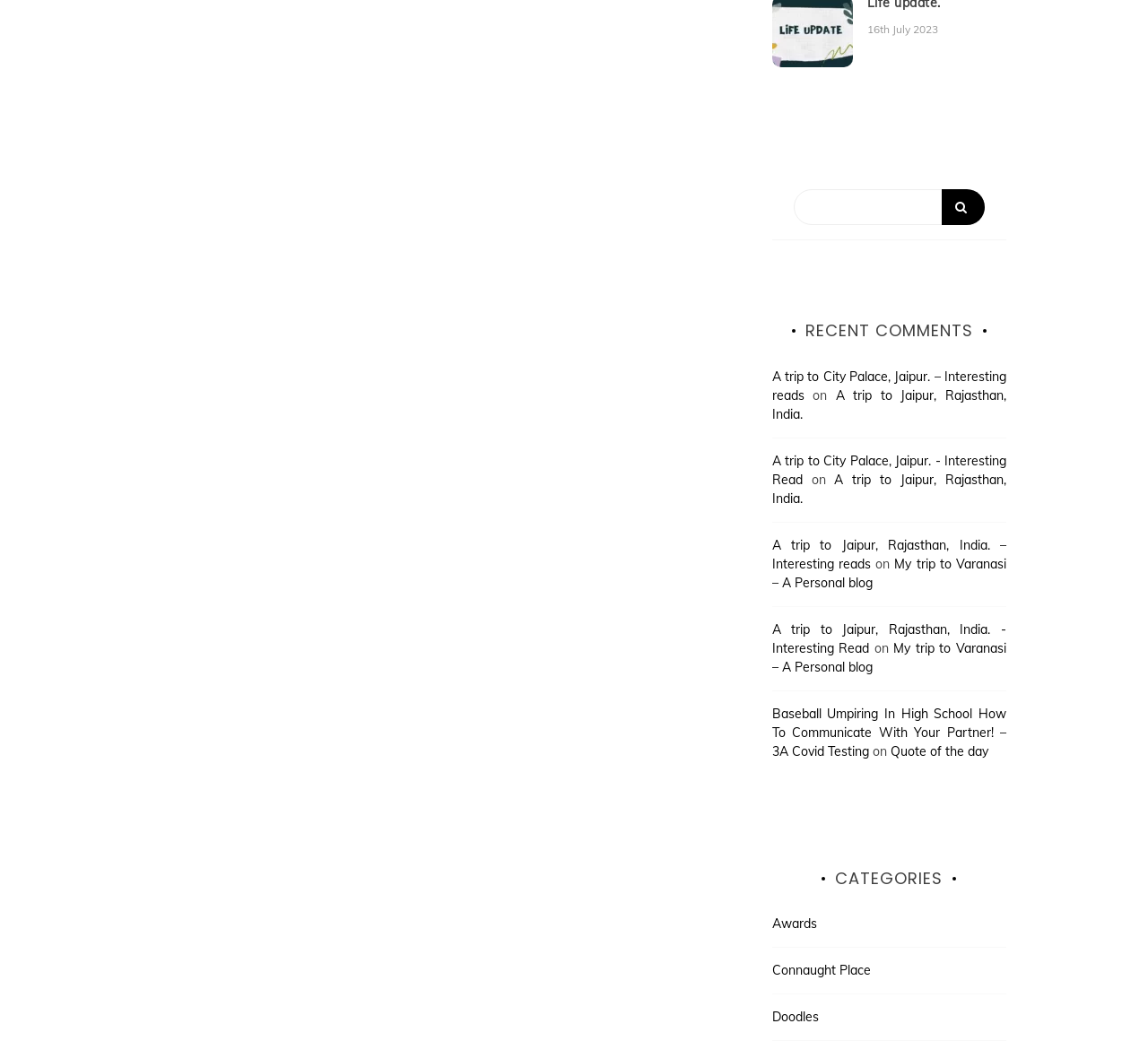Please find the bounding box coordinates of the element that you should click to achieve the following instruction: "Go to Trip". The coordinates should be presented as four float numbers between 0 and 1: [left, top, right, bottom].

[0.672, 0.977, 0.69, 0.993]